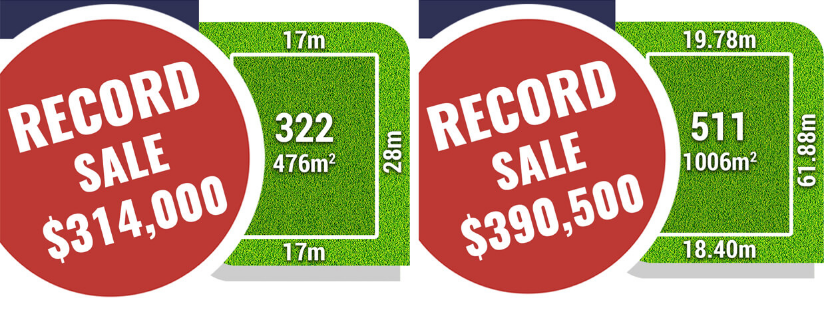Provide a short answer using a single word or phrase for the following question: 
What is the sale price of Lot 511?

$390,500